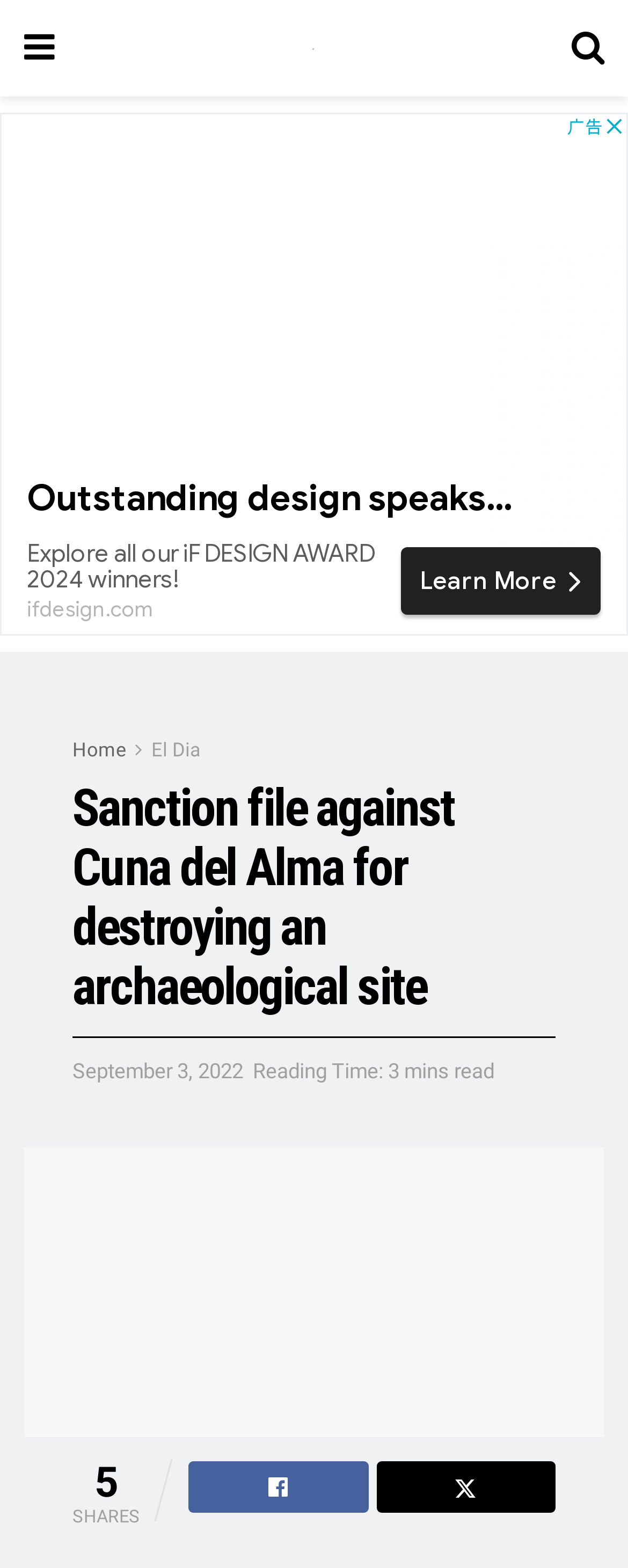How many shares does the article have?
Look at the image and answer with only one word or phrase.

SHARES